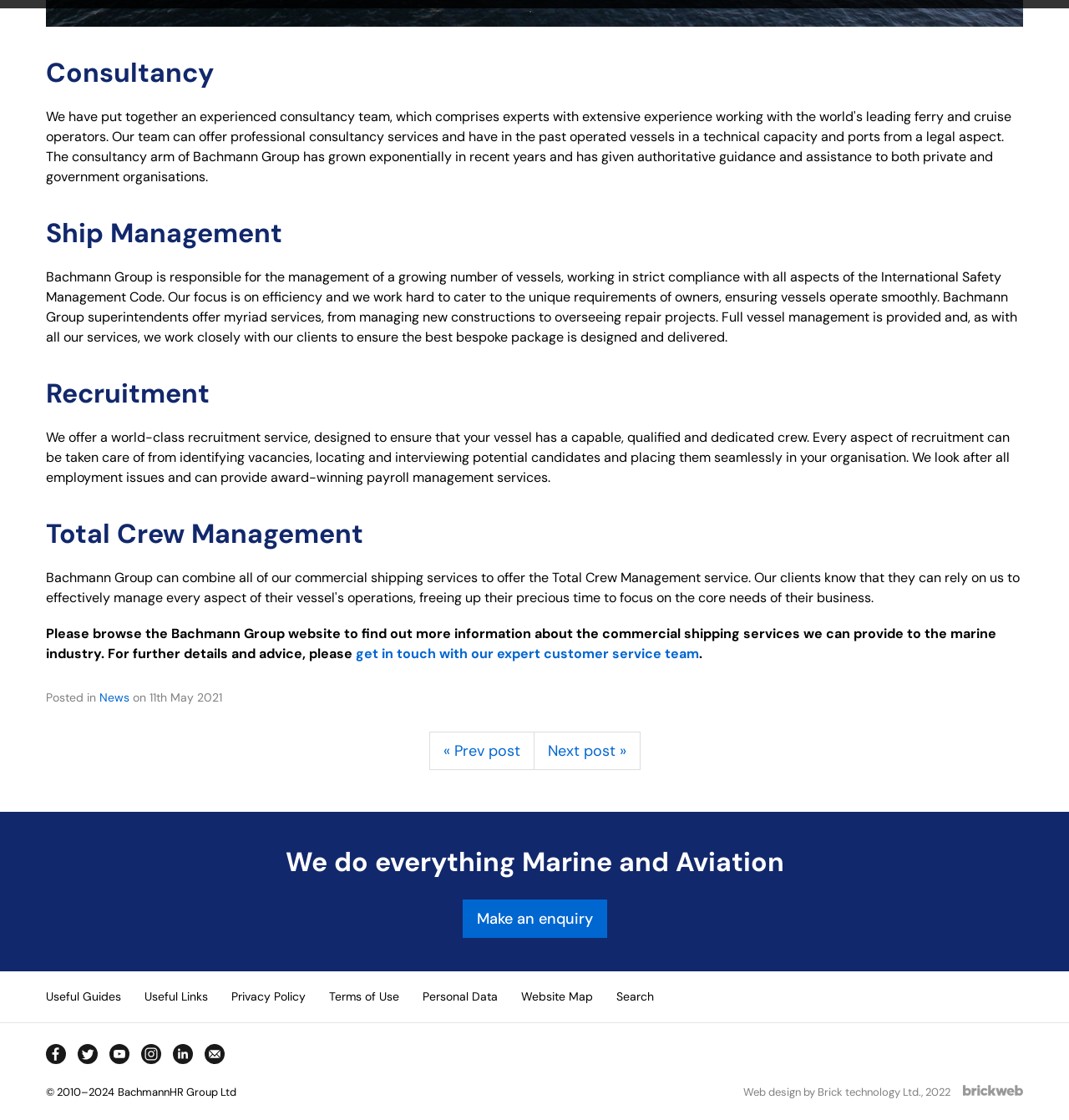Locate the bounding box coordinates of the clickable area needed to fulfill the instruction: "make an enquiry".

[0.432, 0.803, 0.568, 0.838]